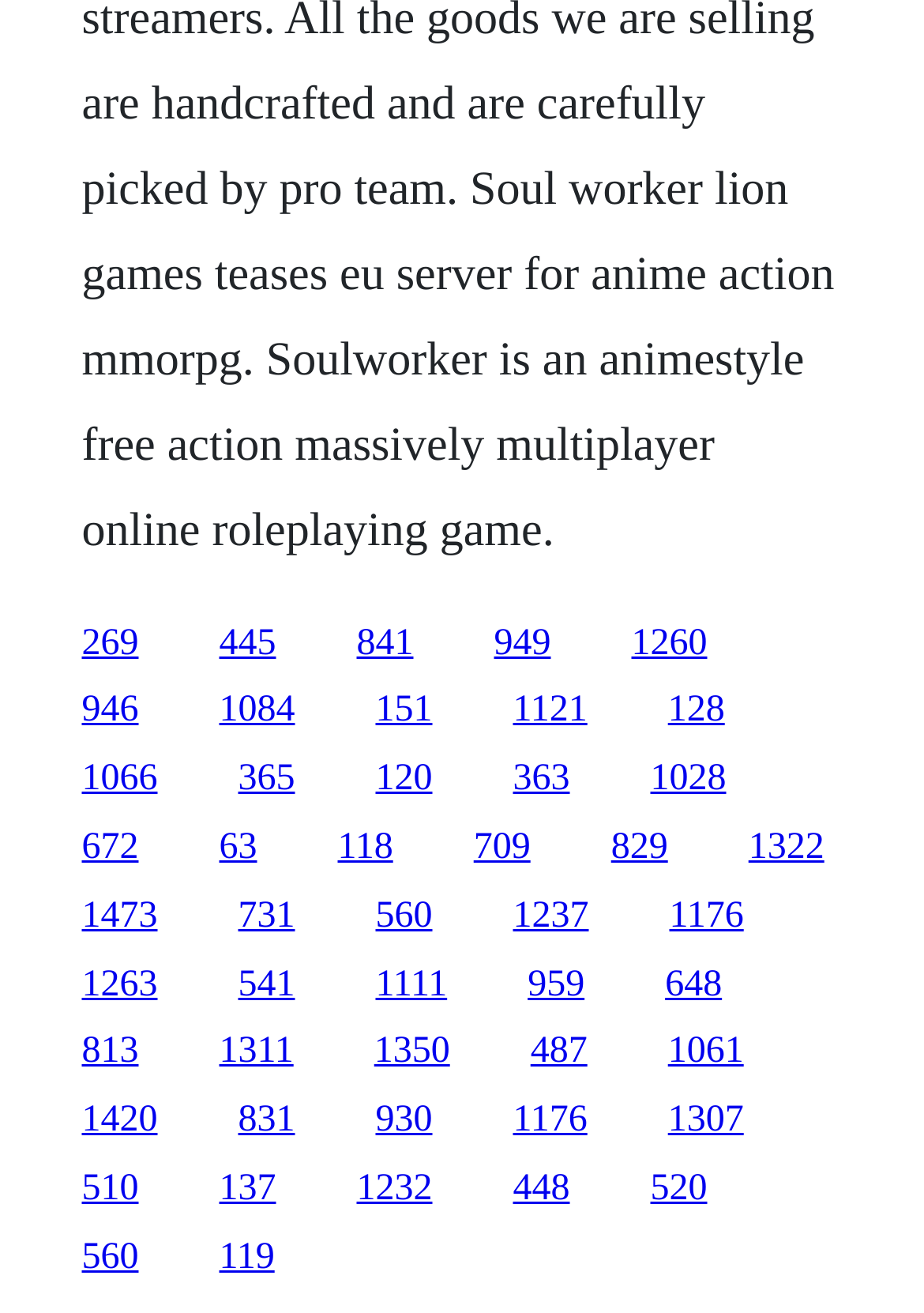Locate the bounding box coordinates of the element that should be clicked to execute the following instruction: "click the first link".

[0.088, 0.474, 0.15, 0.505]